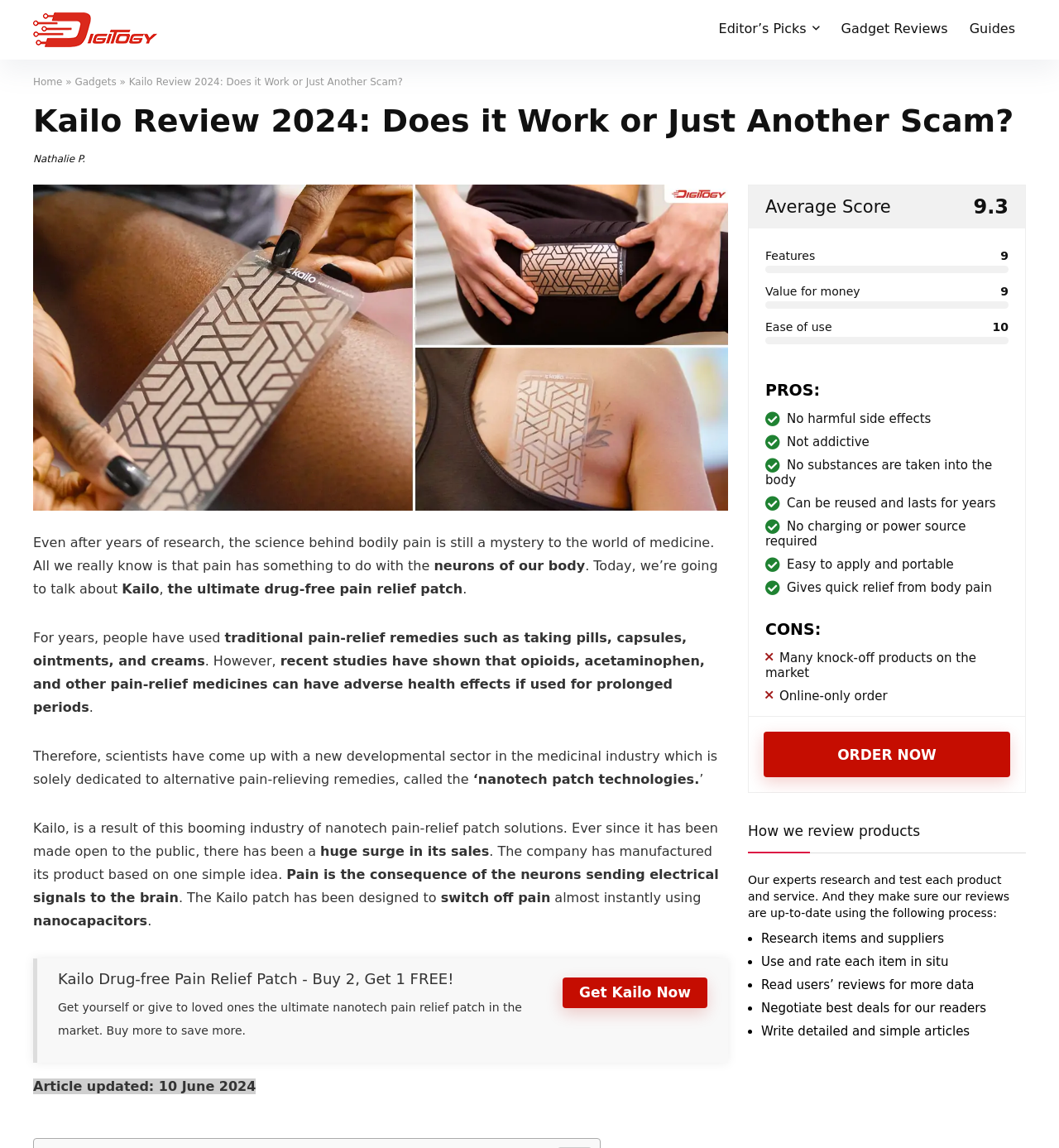Ascertain the bounding box coordinates for the UI element detailed here: "Guides". The coordinates should be provided as [left, top, right, bottom] with each value being a float between 0 and 1.

[0.905, 0.012, 0.969, 0.04]